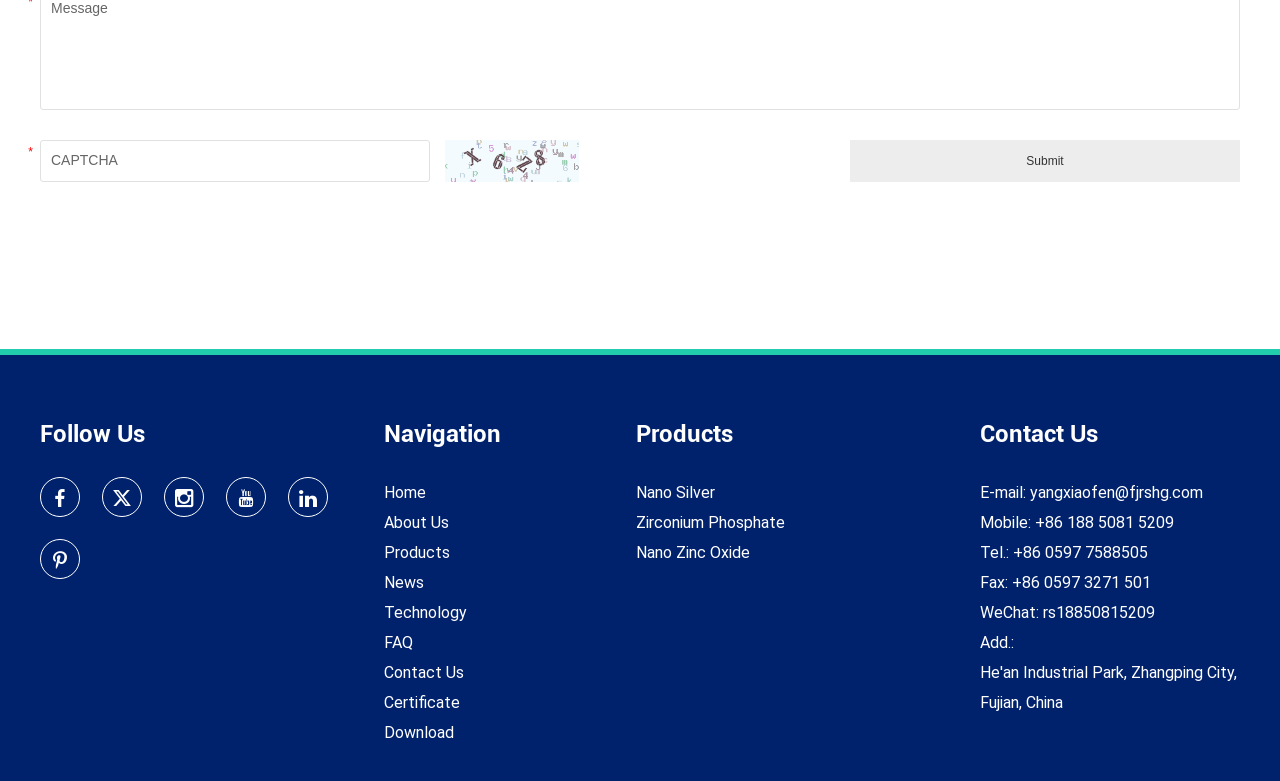Reply to the question with a brief word or phrase: How can I contact the company?

Email, phone, etc.